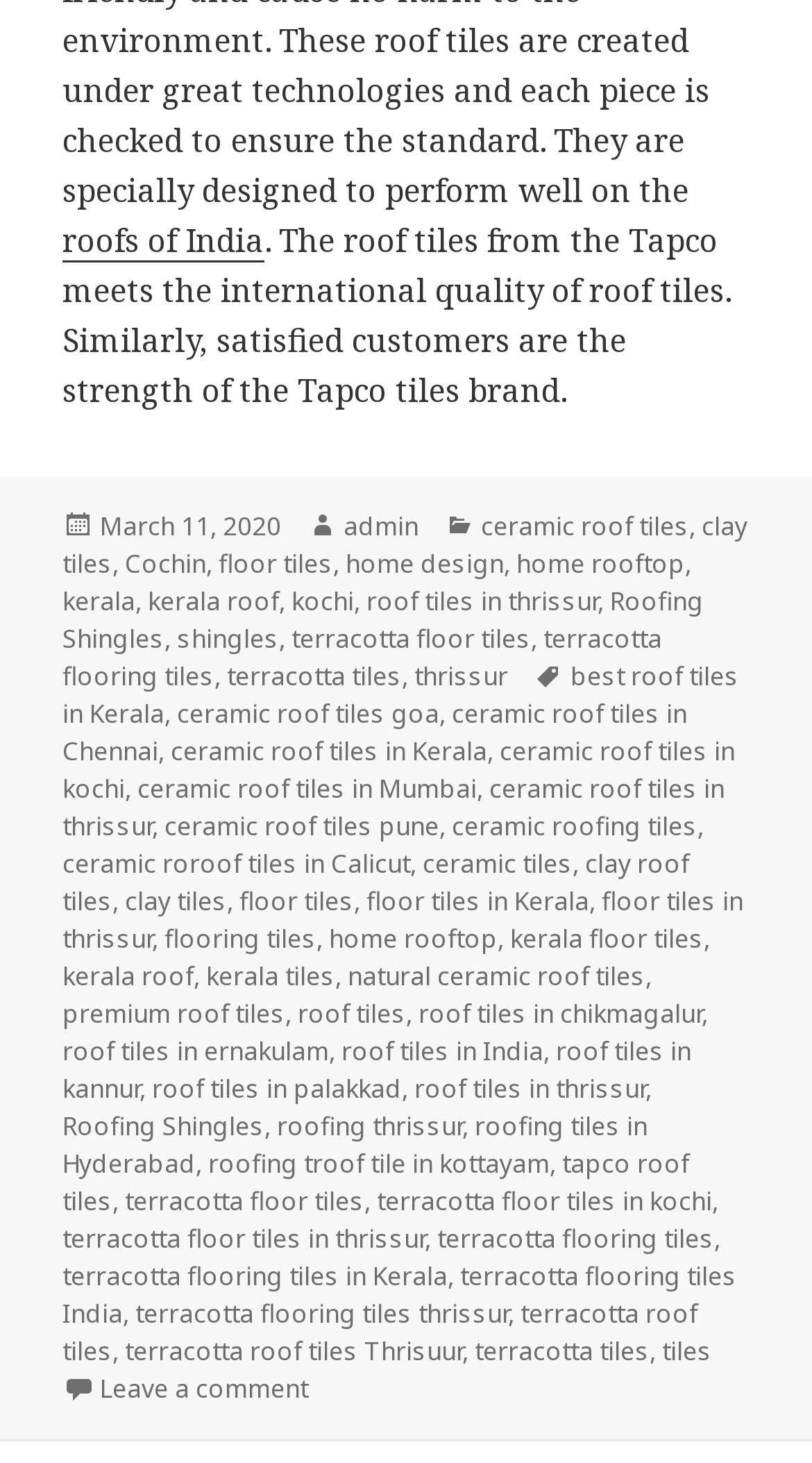Identify the bounding box coordinates of the clickable region to carry out the given instruction: "Click on the link 'Roofing Shingles'".

[0.077, 0.398, 0.867, 0.449]